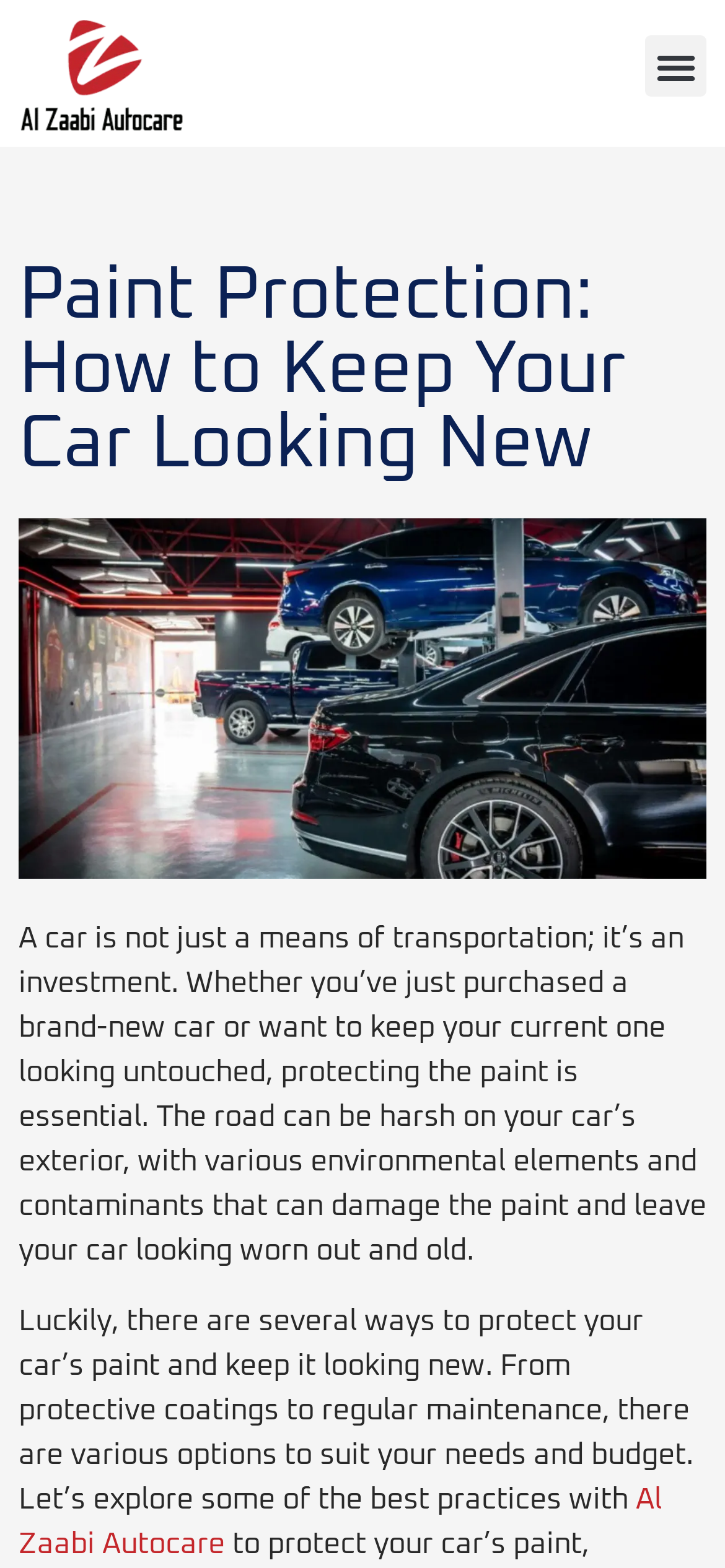What is the format of the webpage content?
Using the picture, provide a one-word or short phrase answer.

Text and images